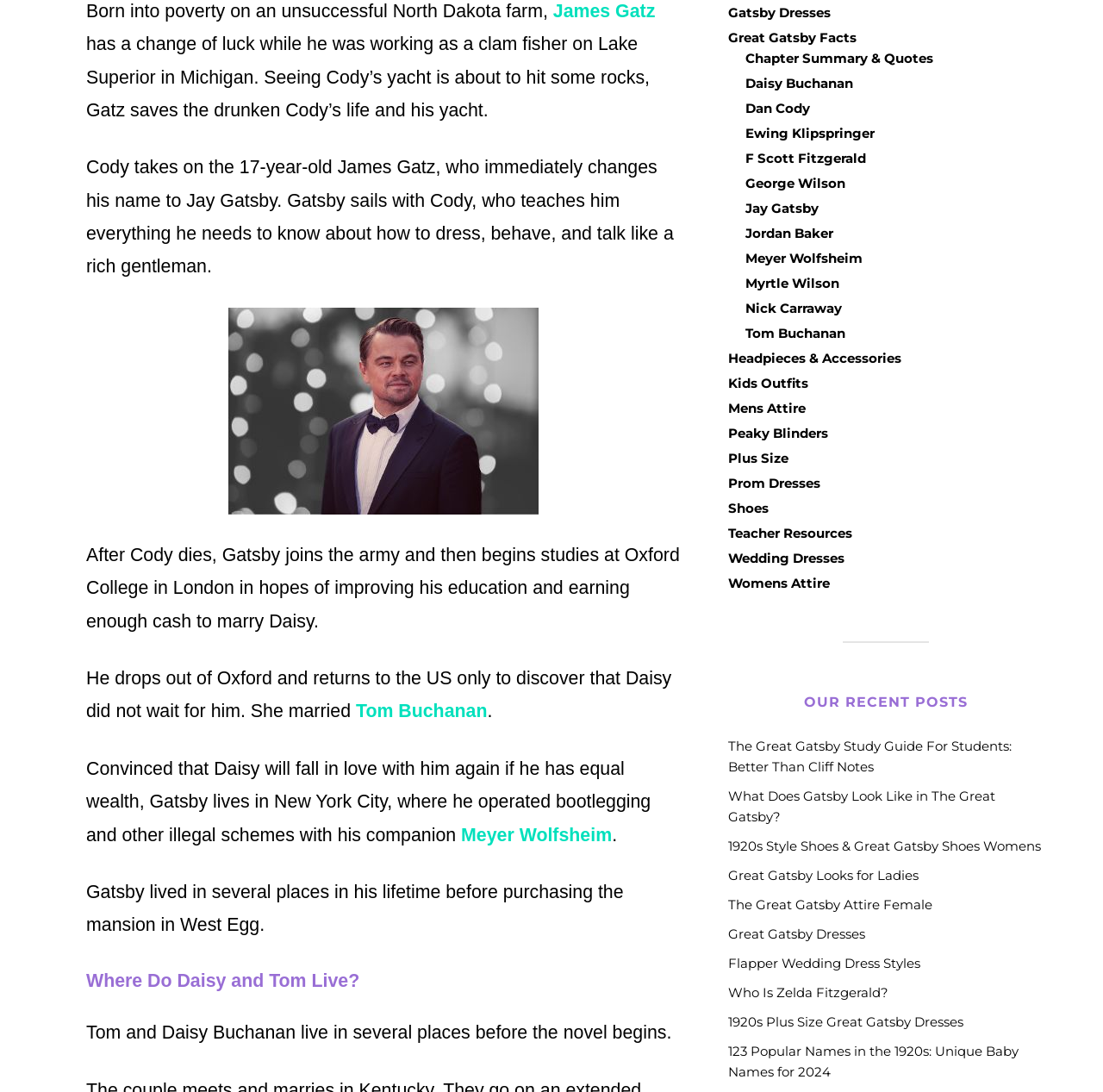Identify the coordinates of the bounding box for the element that must be clicked to accomplish the instruction: "Learn about 'Meyer Wolfsheim'".

[0.418, 0.755, 0.555, 0.774]